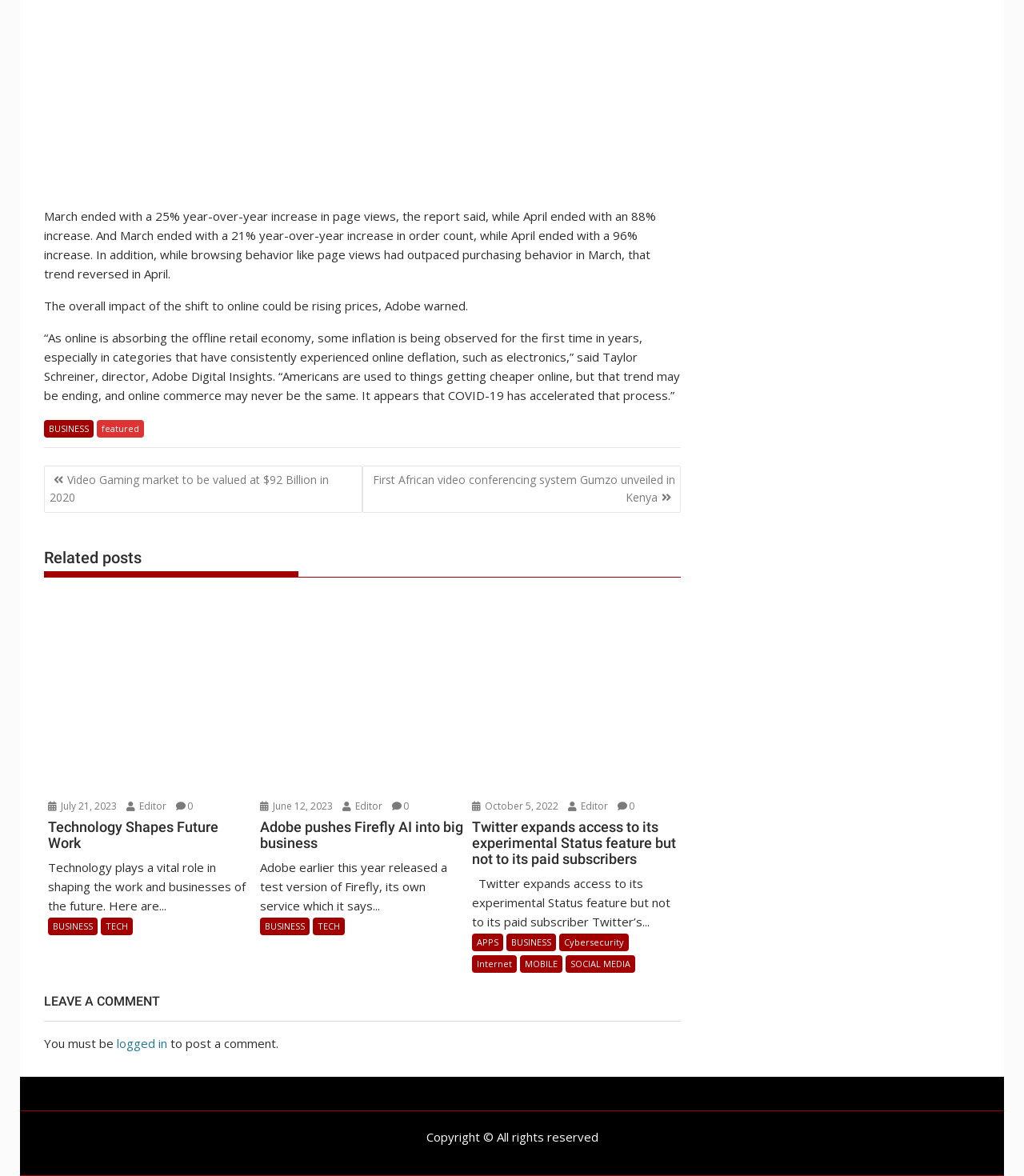Using floating point numbers between 0 and 1, provide the bounding box coordinates in the format (top-left x, top-left y, bottom-right x, bottom-right y). Locate the UI element described here: TECH

[0.098, 0.78, 0.13, 0.795]